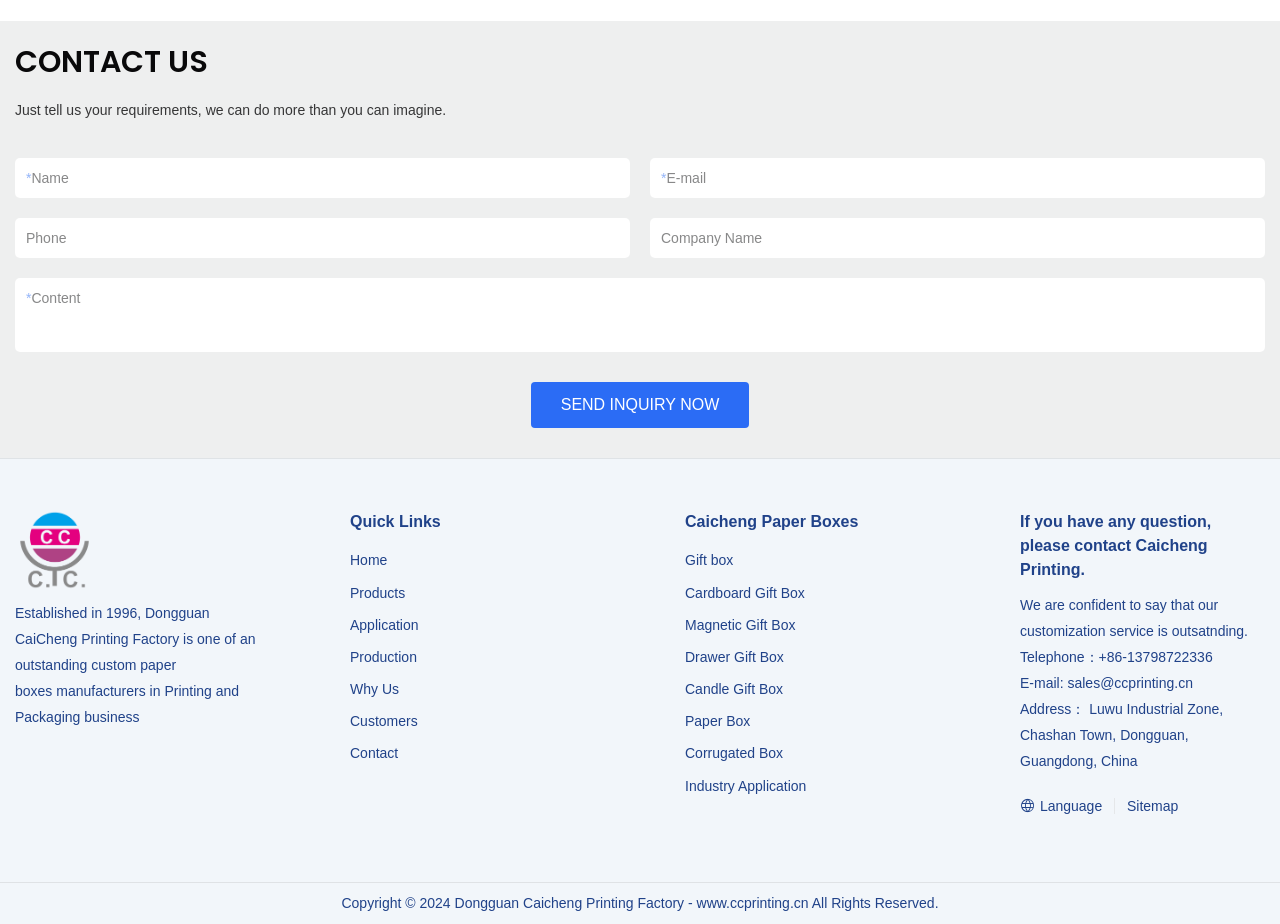Please pinpoint the bounding box coordinates for the region I should click to adhere to this instruction: "Click the Home link".

[0.273, 0.598, 0.303, 0.615]